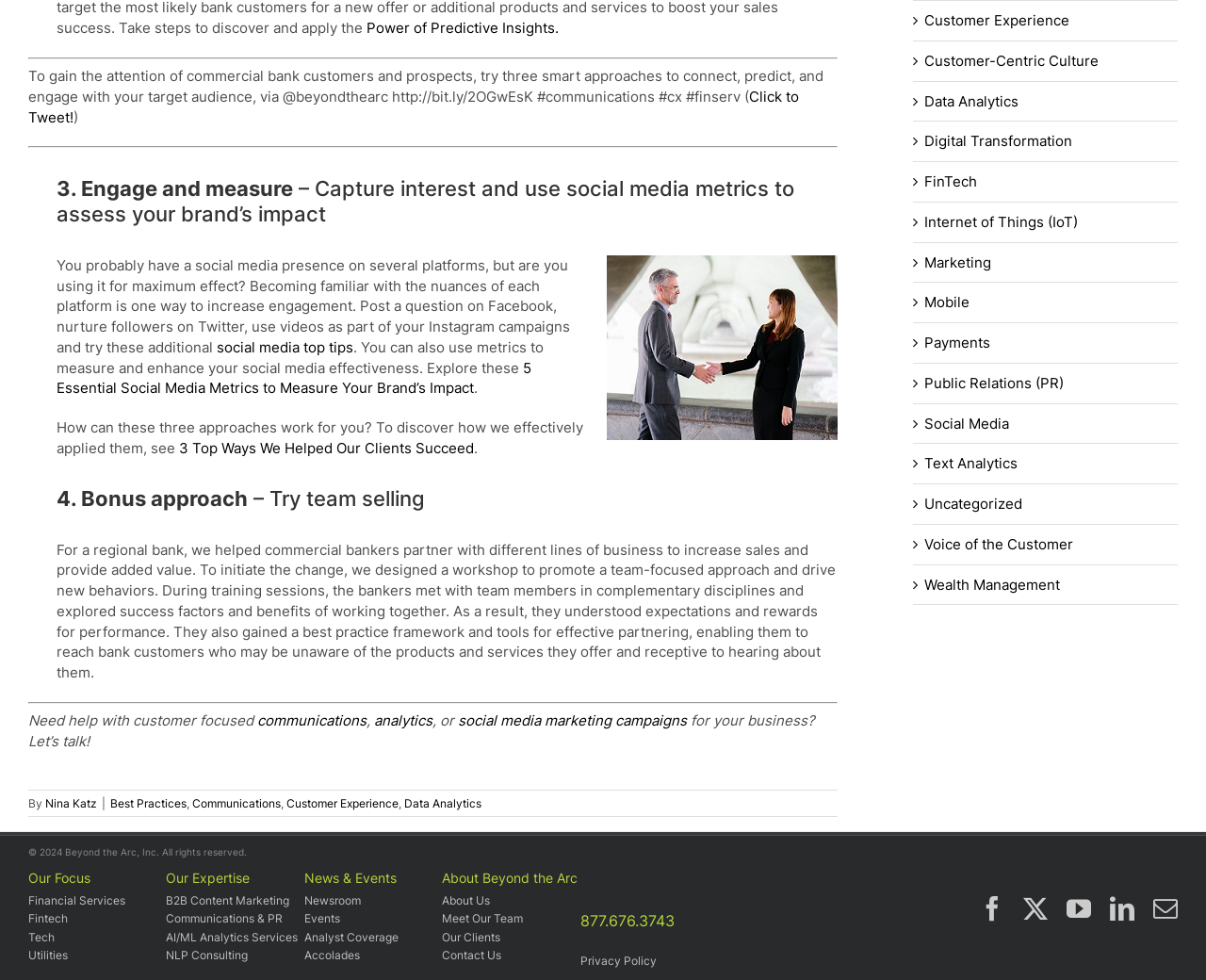Please determine the bounding box coordinates for the element with the description: "Financial Services".

[0.023, 0.911, 0.104, 0.926]